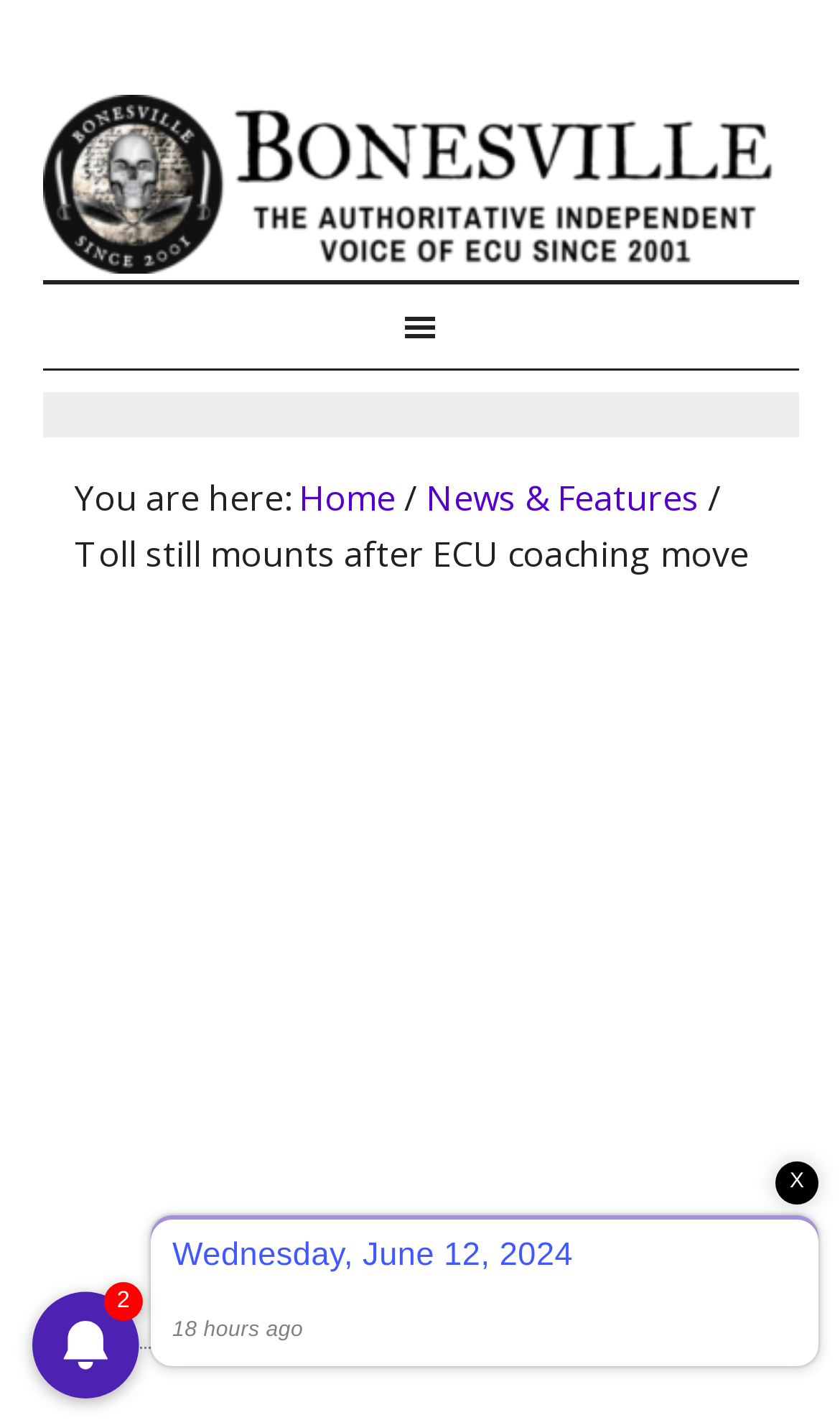Extract the bounding box coordinates of the UI element described: "Home". Provide the coordinates in the format [left, top, right, bottom] with values ranging from 0 to 1.

[0.355, 0.334, 0.471, 0.367]